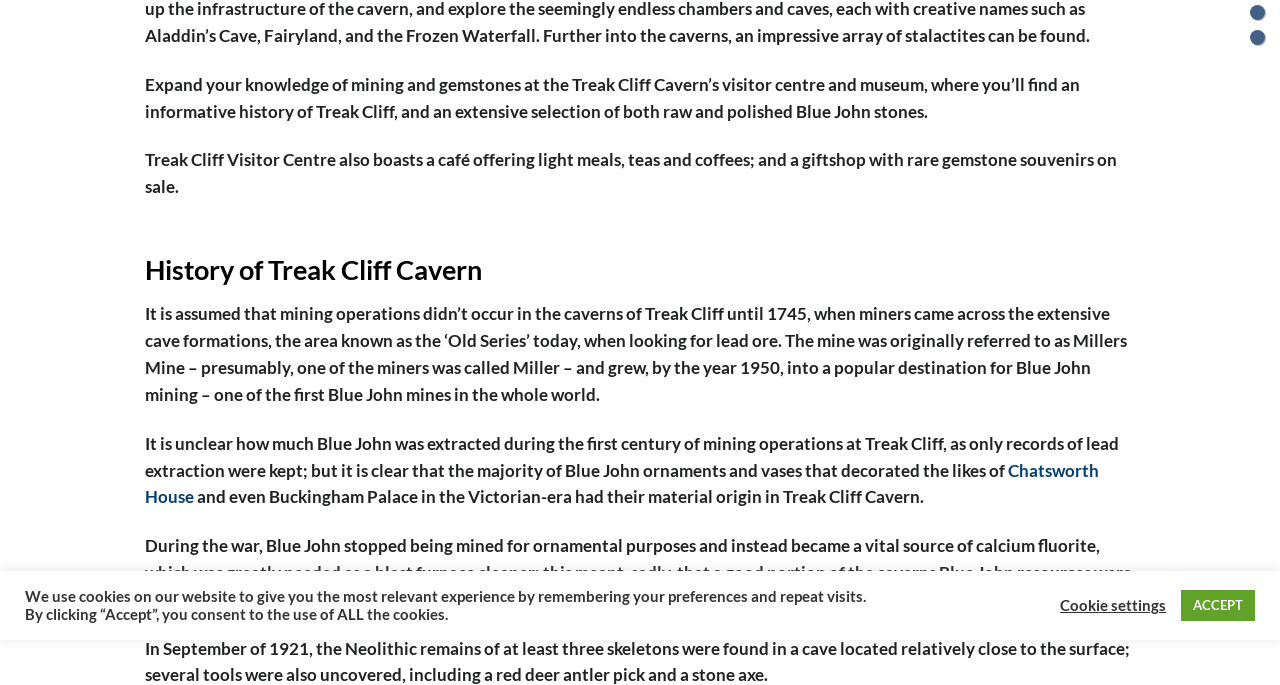Using the provided description: "ACCEPT", find the bounding box coordinates of the corresponding UI element. The output should be four float numbers between 0 and 1, in the format [left, top, right, bottom].

[0.923, 0.861, 0.98, 0.907]